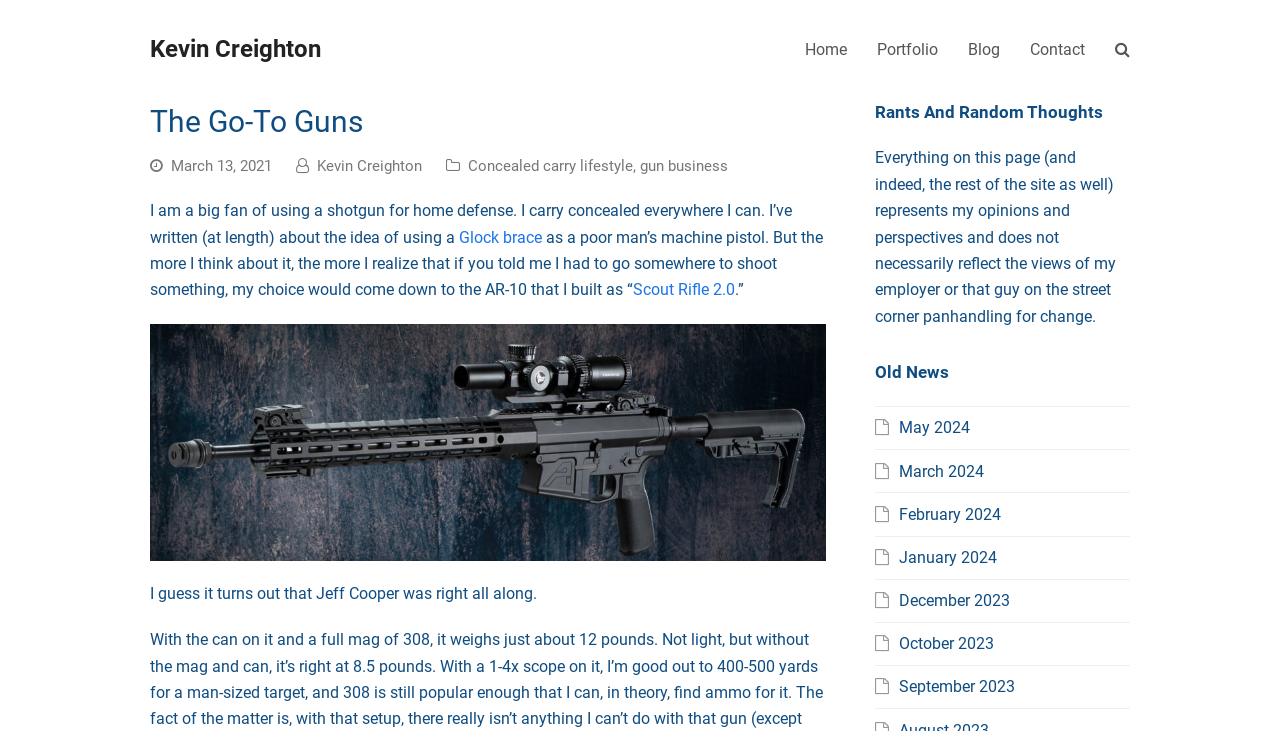Mark the bounding box of the element that matches the following description: "Scout Rifle 2.0".

[0.495, 0.384, 0.574, 0.41]